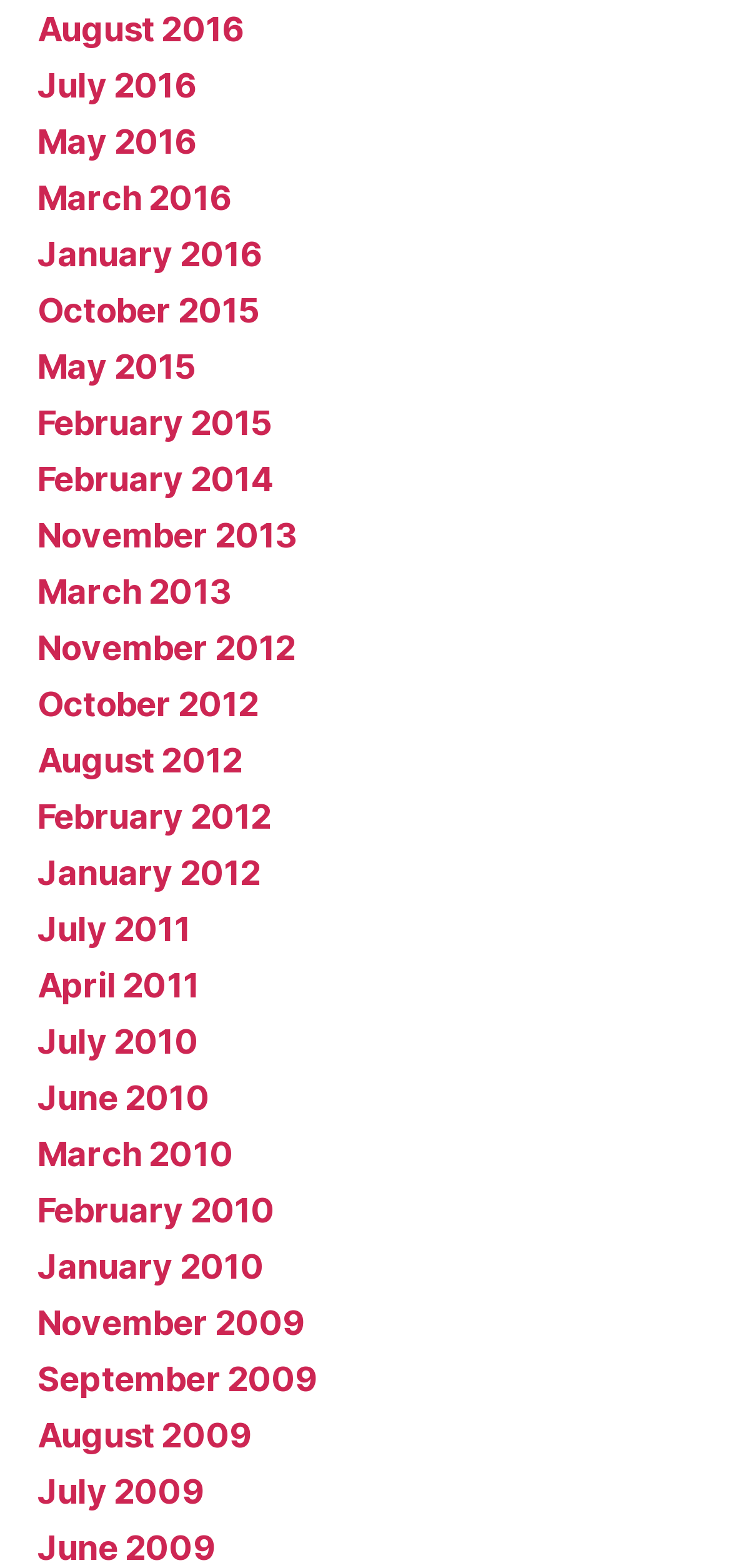Can you show the bounding box coordinates of the region to click on to complete the task described in the instruction: "browse November 2009"?

[0.051, 0.831, 0.417, 0.856]